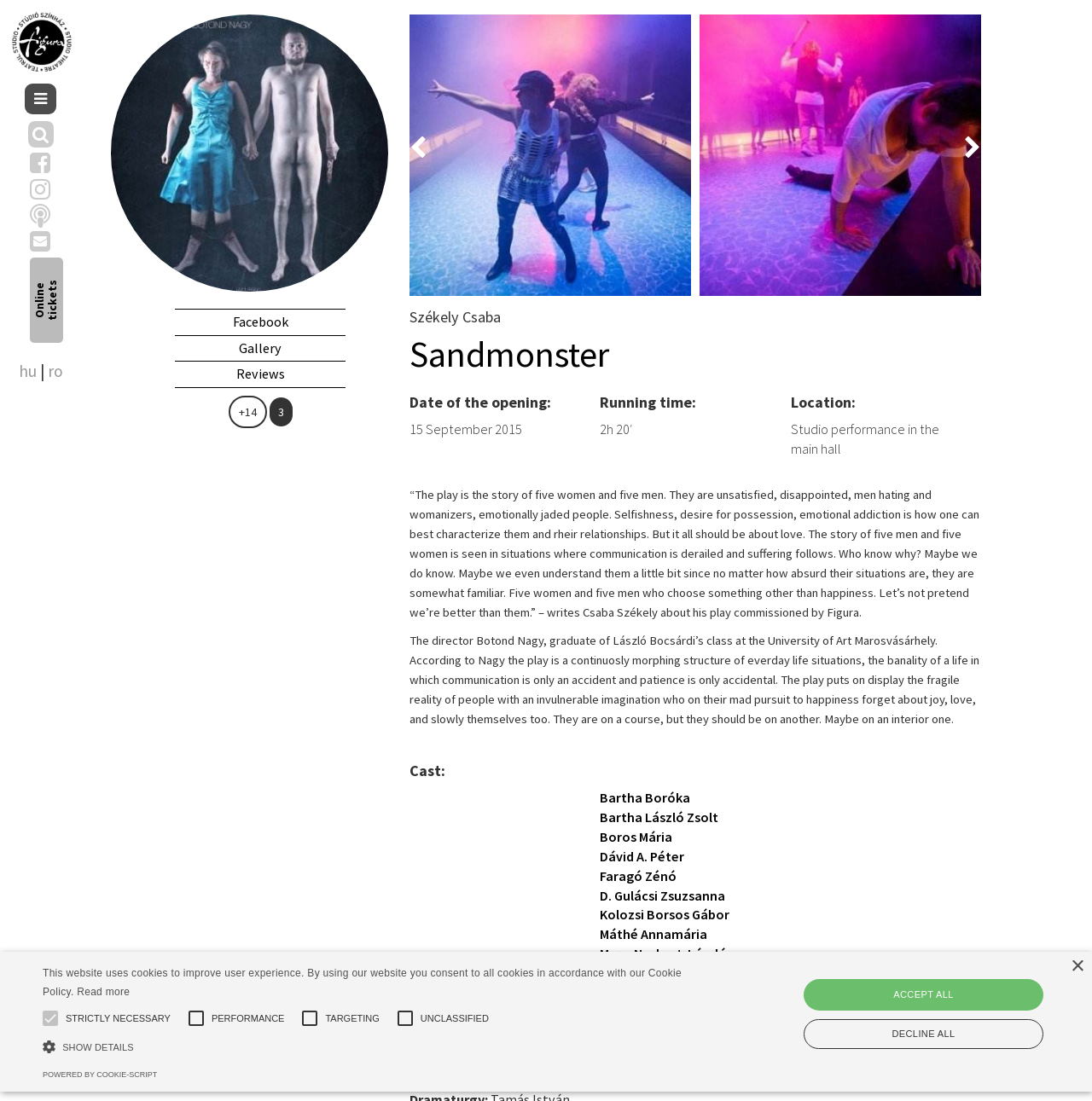Summarize the contents and layout of the webpage in detail.

The webpage is about Figura Studio Theater's production of "Sandmonster" by Csaba Székely. At the top left corner, there is a logo of Figura Studio Theater, accompanied by social media links to Facebook, Instagram, and a podcast. On the top right corner, there are language options, including Hungarian and Romanian.

Below the top section, there is a large image that spans across the page, likely a promotional image for the play. Underneath the image, there are three links to Facebook, Gallery, and Reviews.

The main content of the page is divided into sections. The first section is about the play, with a heading "Sandmonster" and a brief description of the play. The description is followed by details about the date of the opening, running time, and location of the performance.

The next section is about the cast, with a heading "Cast:" and a list of actors' names, each linked to their respective profiles. Below the cast list, there are credits for the costume designer, set designer, and light designer.

At the bottom of the page, there is a section about cookies, with a message about the website's use of cookies and options to accept or decline them. There are also links to read more about the cookie policy and a declaration about cookies.

On the bottom right corner, there is a button to show details and a button to accept or decline all cookies. There are also links to "COOKIE DECLARATION" and "ABOUT COOKIES". Finally, there is a link to "POWERED BY COOKIE-SCRIPT" at the very bottom of the page.